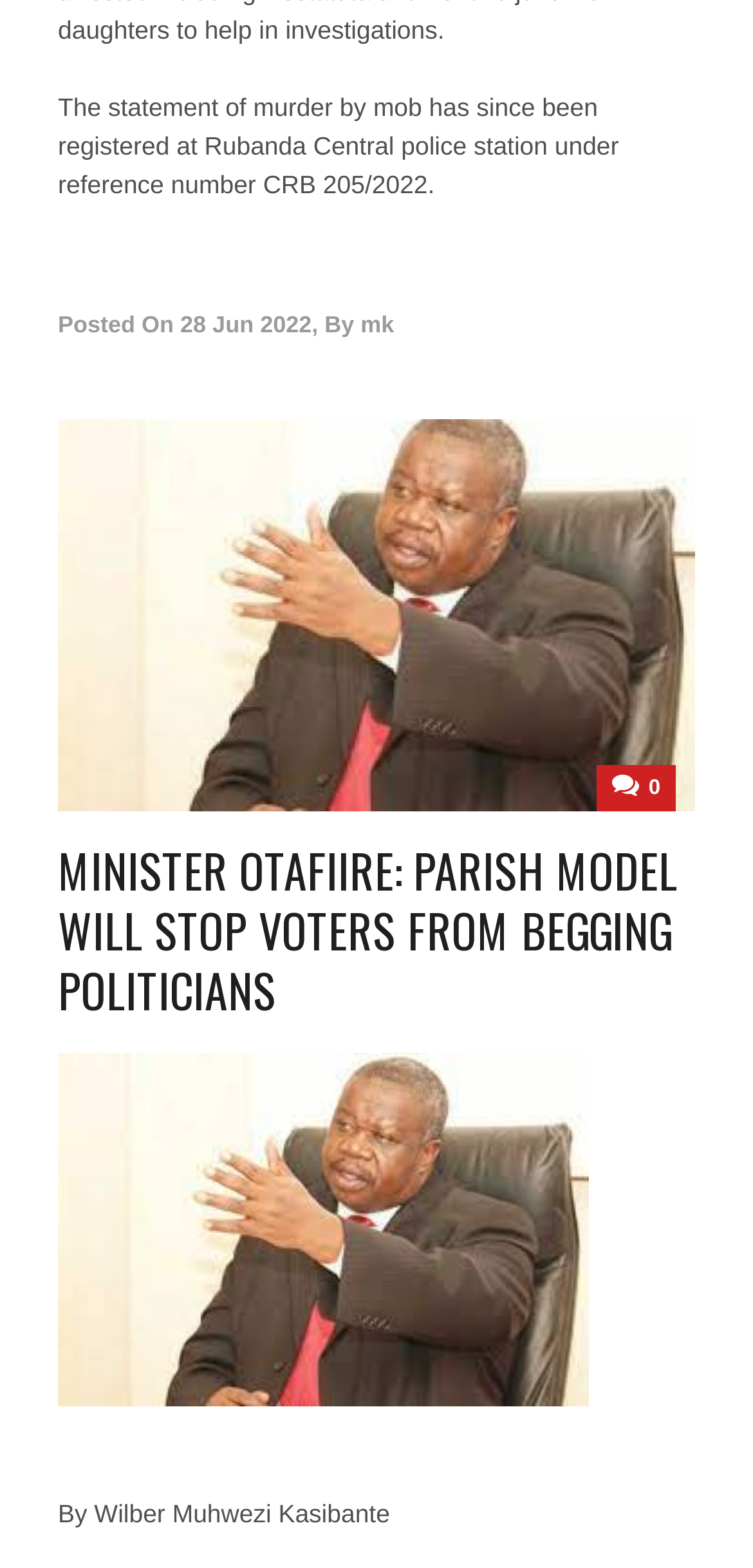Reply to the question with a brief word or phrase: Who is the author of the article?

Wilber Muhwezi Kasibante